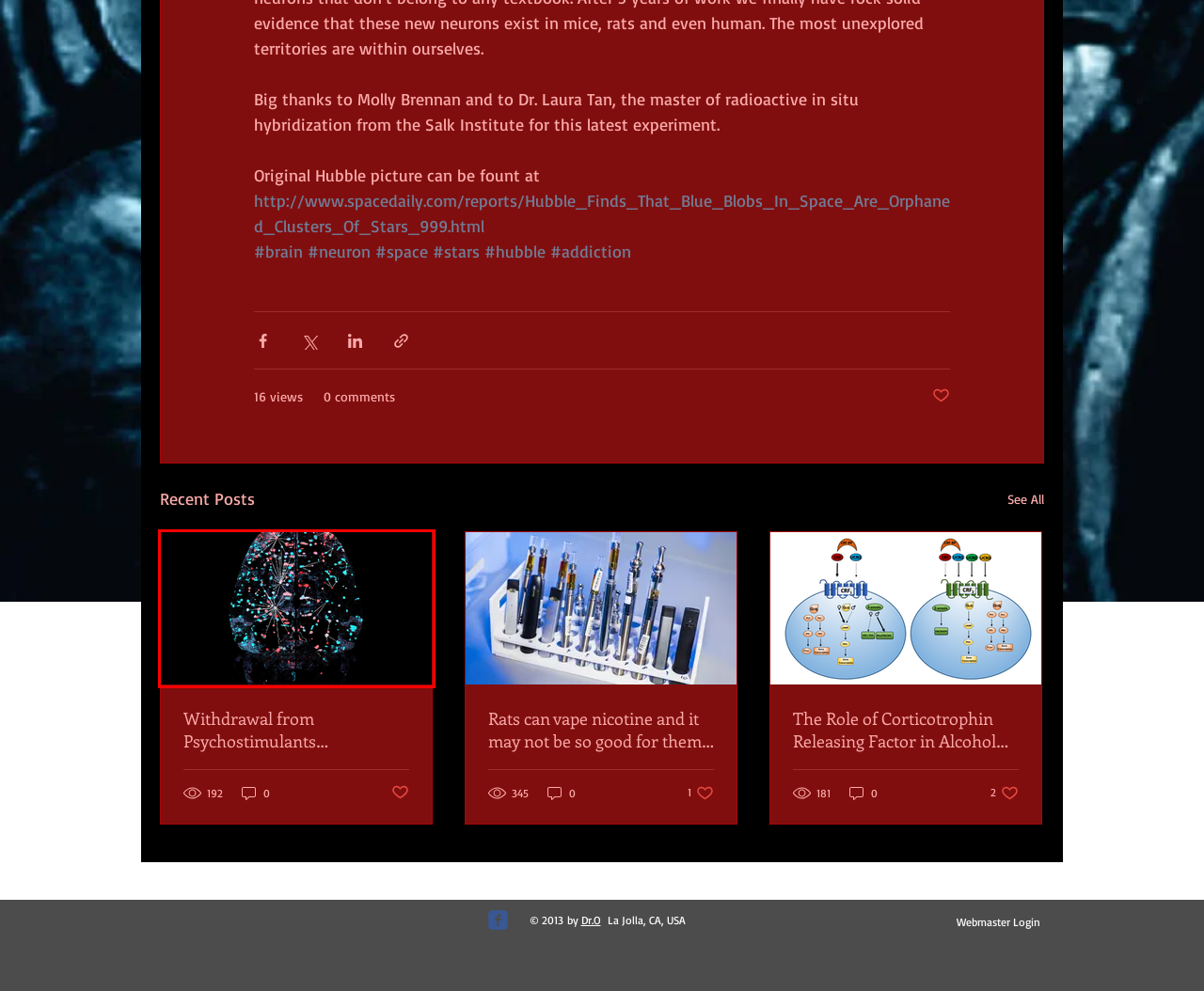Given a webpage screenshot with a UI element marked by a red bounding box, choose the description that best corresponds to the new webpage that will appear after clicking the element. The candidates are:
A. Rats can vape nicotine and it may not be so good for them either.
B. #neuron
C. #space
D. #stars
E. The Role of Corticotrophin Releasing Factor in Alcohol and Nicotine Addiction
F. #hubble
G. Withdrawal from Psychostimulants Restructures Functional Architecture of Brain
H. #brain

G